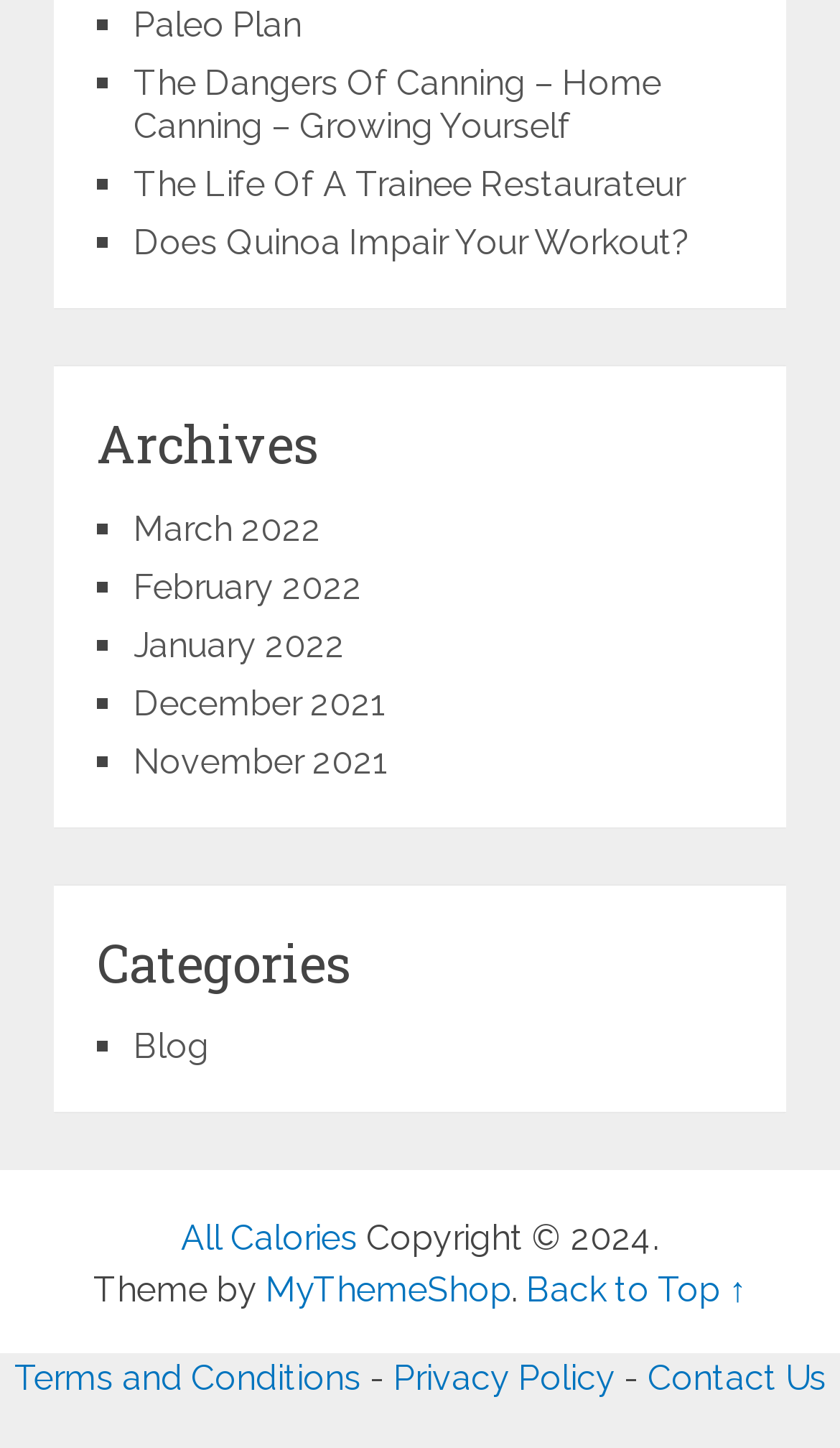What is the purpose of the link 'Back to Top ↑'?
Please look at the screenshot and answer in one word or a short phrase.

To scroll to the top